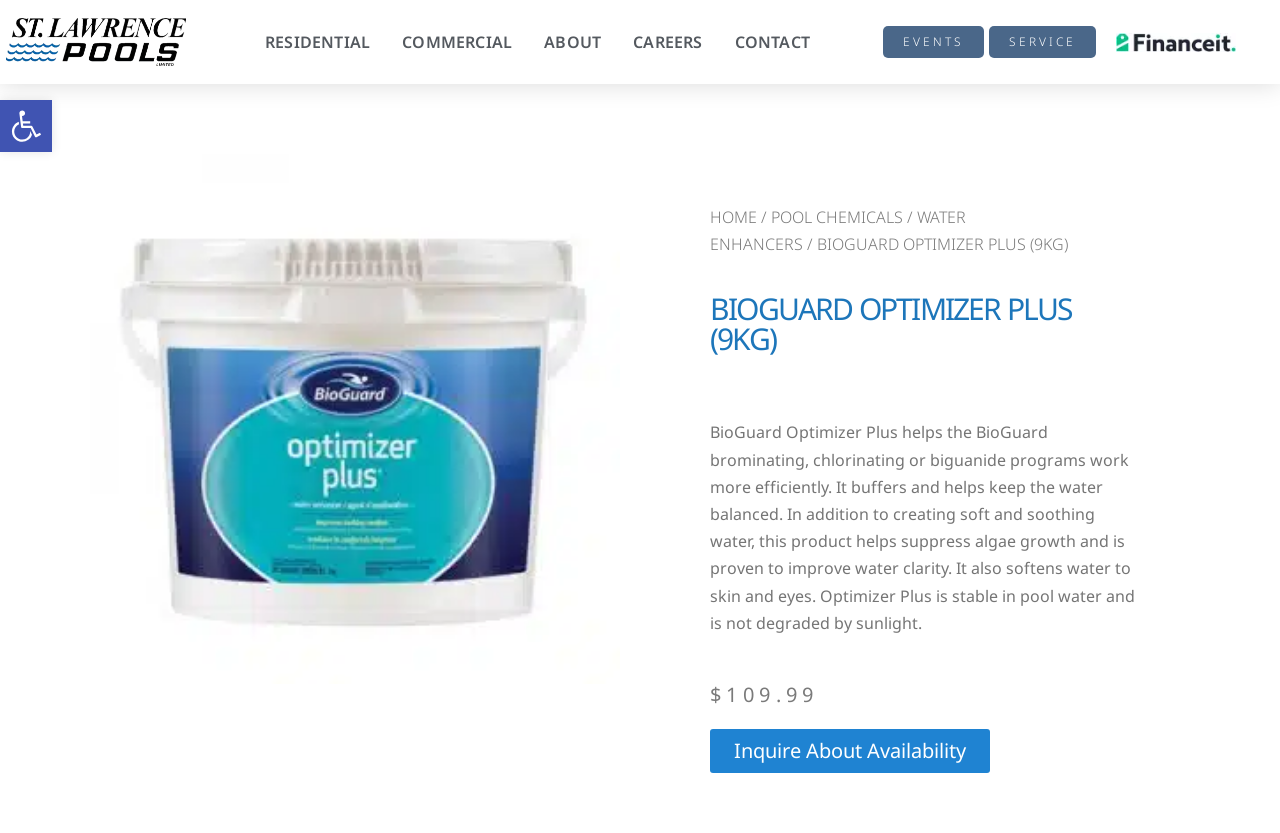Locate and extract the headline of this webpage.

BIOGUARD OPTIMIZER PLUS (9KG)